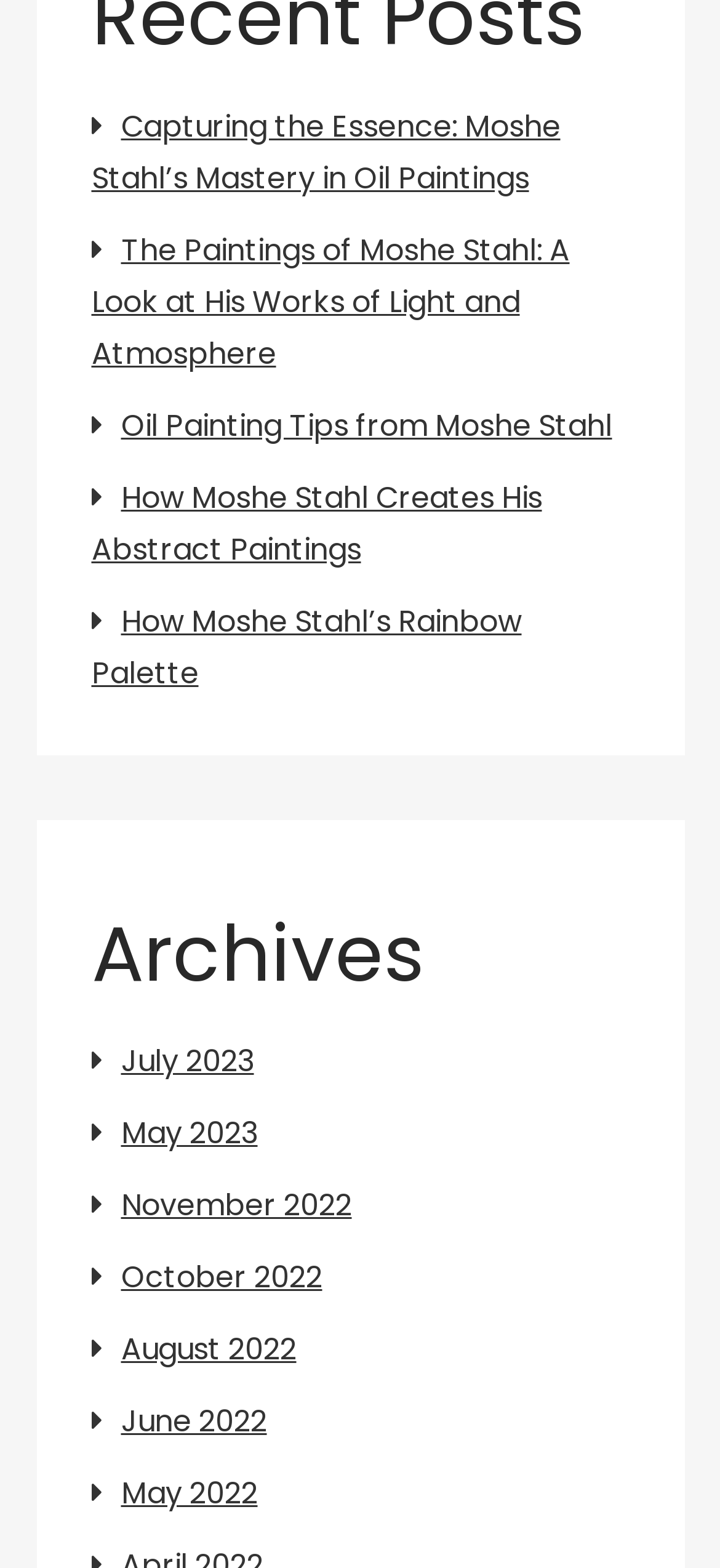Please specify the bounding box coordinates of the clickable section necessary to execute the following command: "Learn about Moshe Stahl’s Rainbow Palette".

[0.127, 0.382, 0.724, 0.442]